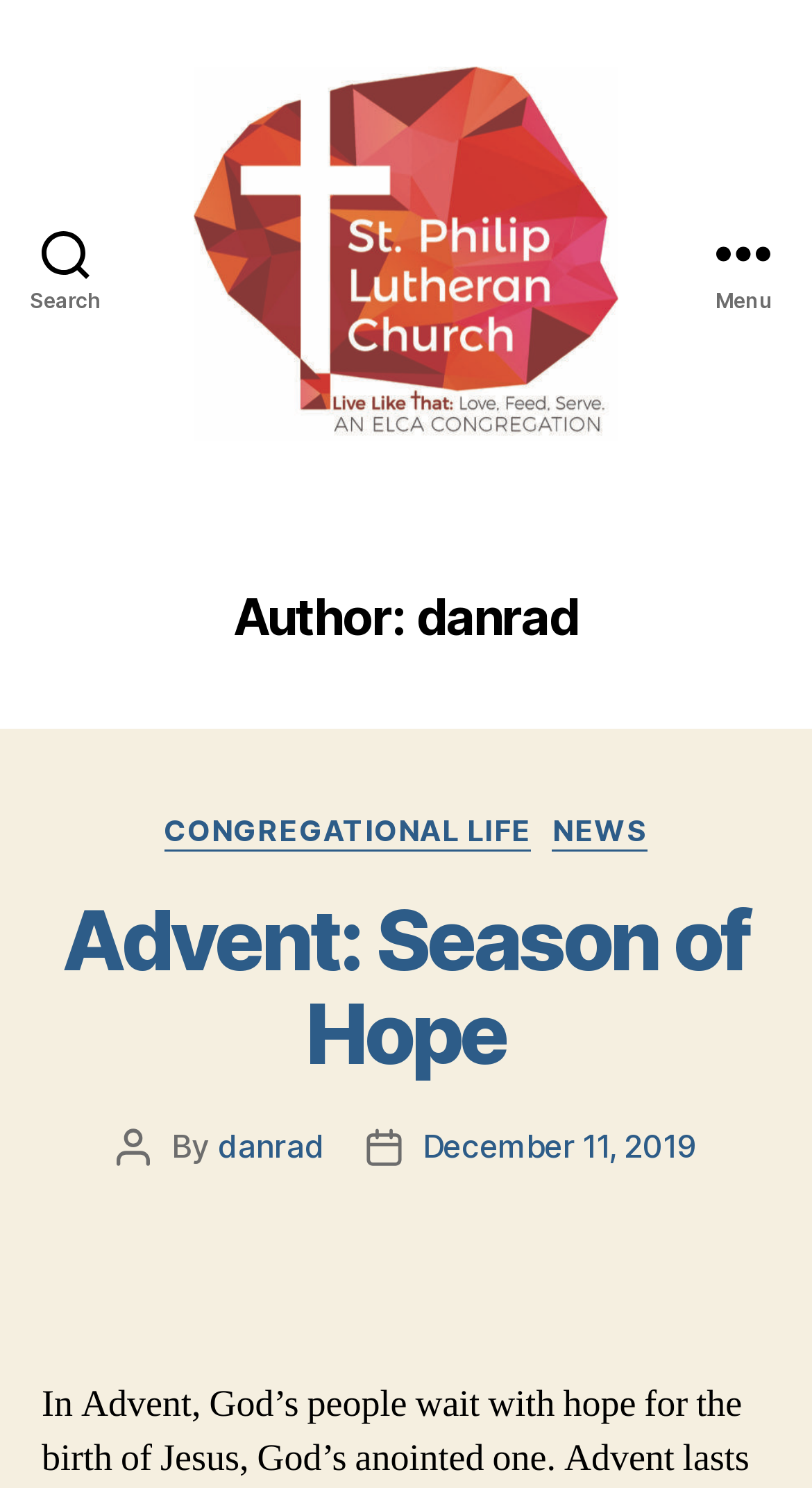Please specify the coordinates of the bounding box for the element that should be clicked to carry out this instruction: "read the Advent: Season of Hope post". The coordinates must be four float numbers between 0 and 1, formatted as [left, top, right, bottom].

[0.077, 0.597, 0.923, 0.73]